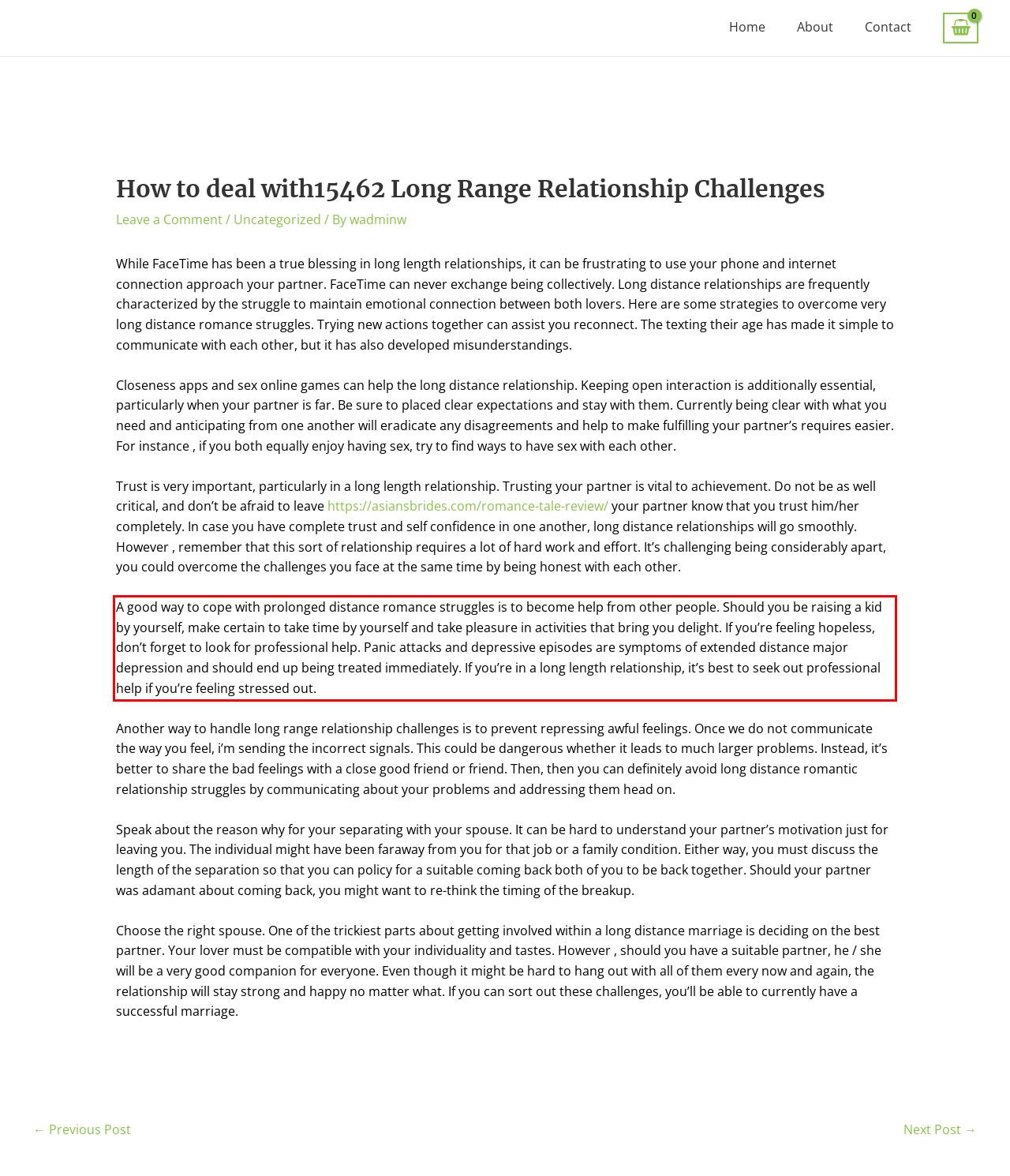Analyze the screenshot of a webpage where a red rectangle is bounding a UI element. Extract and generate the text content within this red bounding box.

A good way to cope with prolonged distance romance struggles is to become help from other people. Should you be raising a kid by yourself, make certain to take time by yourself and take pleasure in activities that bring you delight. If you’re feeling hopeless, don’t forget to look for professional help. Panic attacks and depressive episodes are symptoms of extended distance major depression and should end up being treated immediately. If you’re in a long length relationship, it’s best to seek out professional help if you’re feeling stressed out.